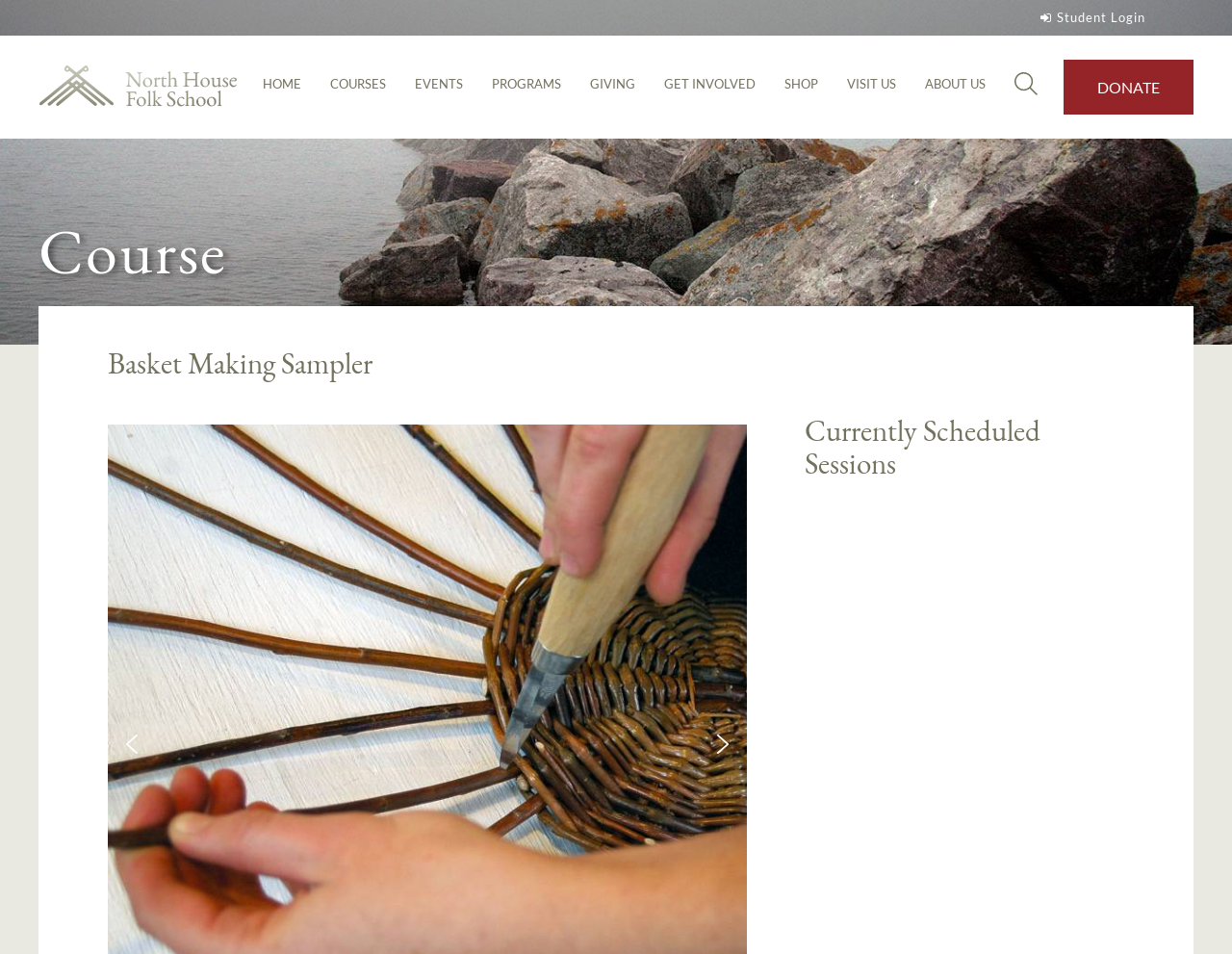What is the section title below the course title? Please answer the question using a single word or phrase based on the image.

Currently Scheduled Sessions